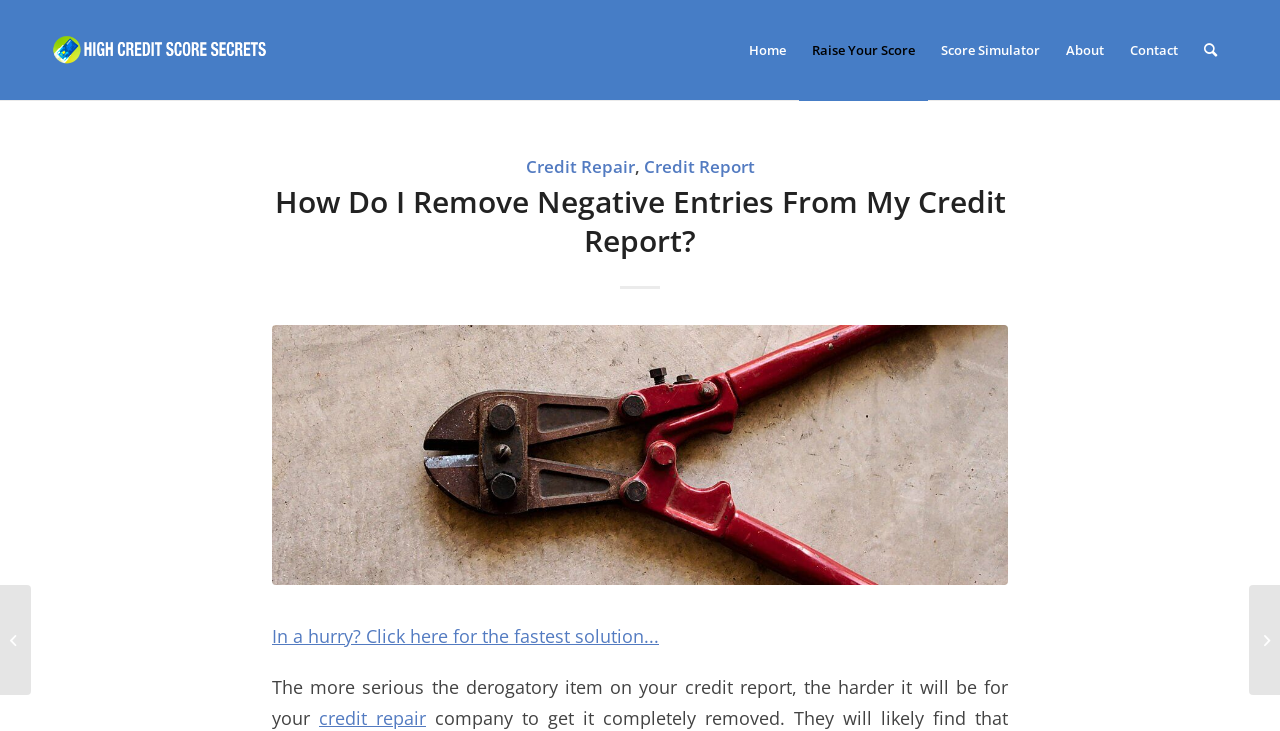Could you highlight the region that needs to be clicked to execute the instruction: "Go to 'Home'"?

[0.575, 0.0, 0.624, 0.137]